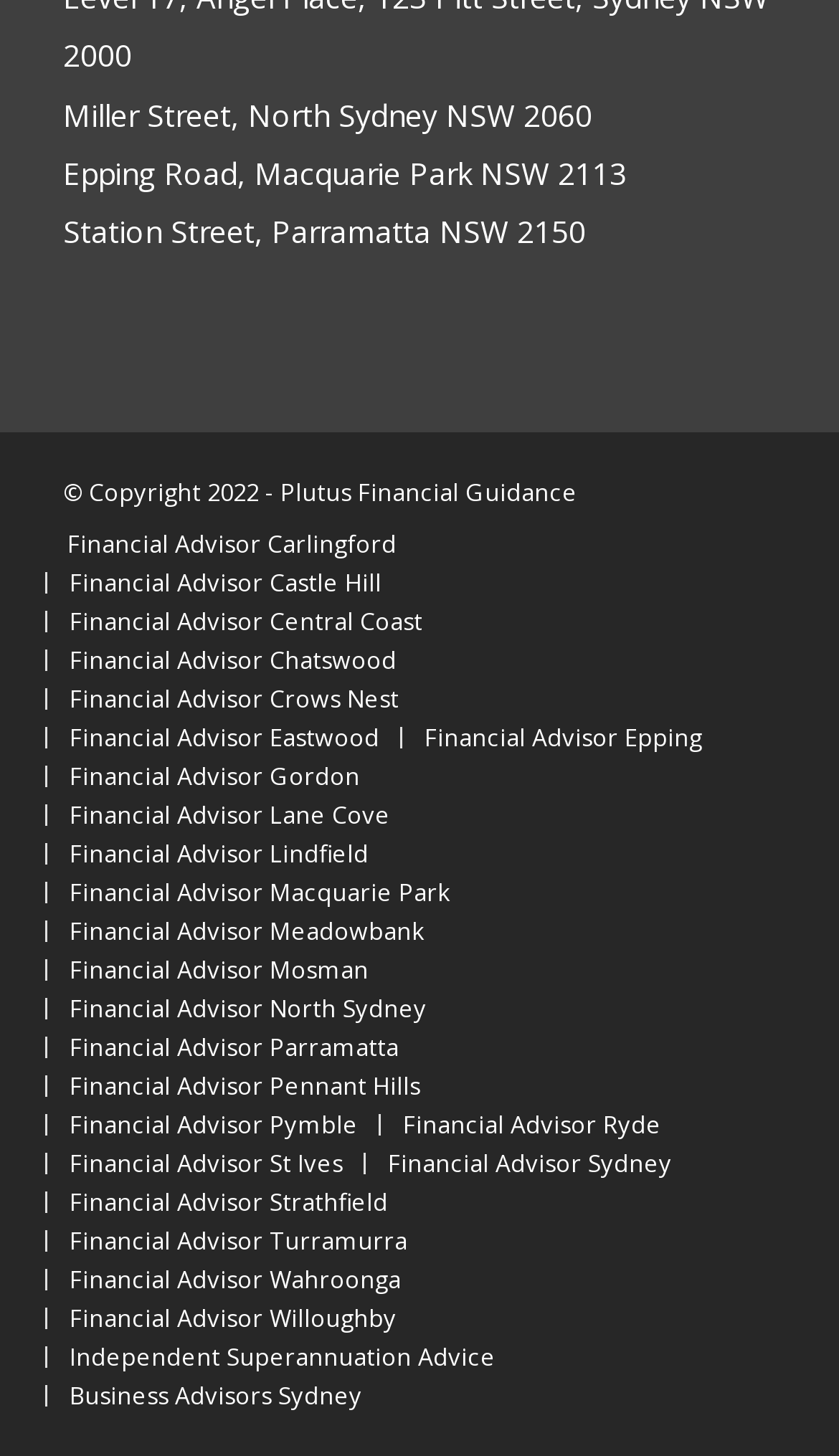Find the bounding box coordinates of the element to click in order to complete the given instruction: "Click Financial Advisor Carlingford."

[0.054, 0.367, 0.498, 0.381]